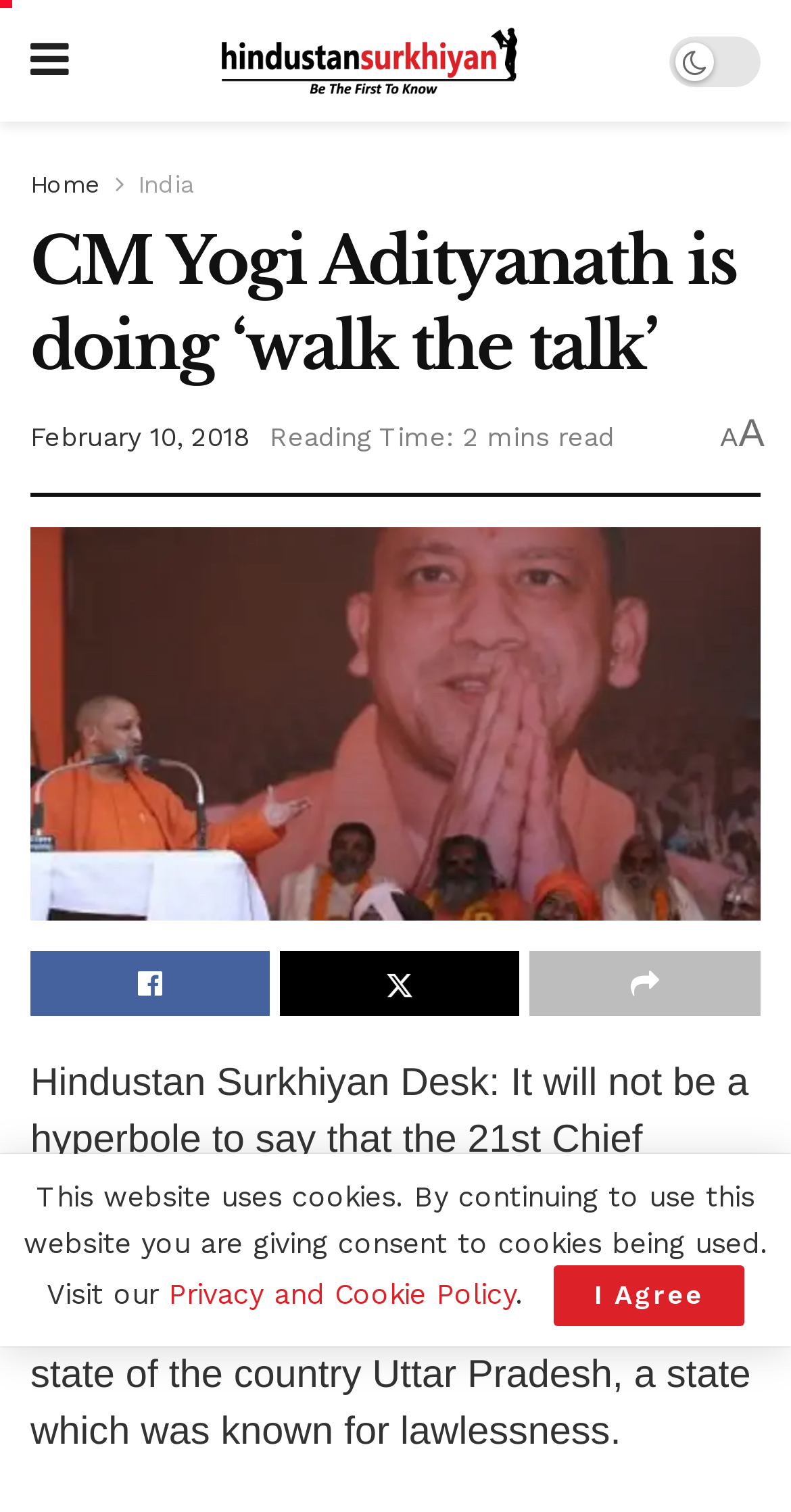Can you specify the bounding box coordinates of the area that needs to be clicked to fulfill the following instruction: "Read the article titled CM Yogi Adityanath is doing ‘walk the talk’"?

[0.038, 0.348, 0.962, 0.608]